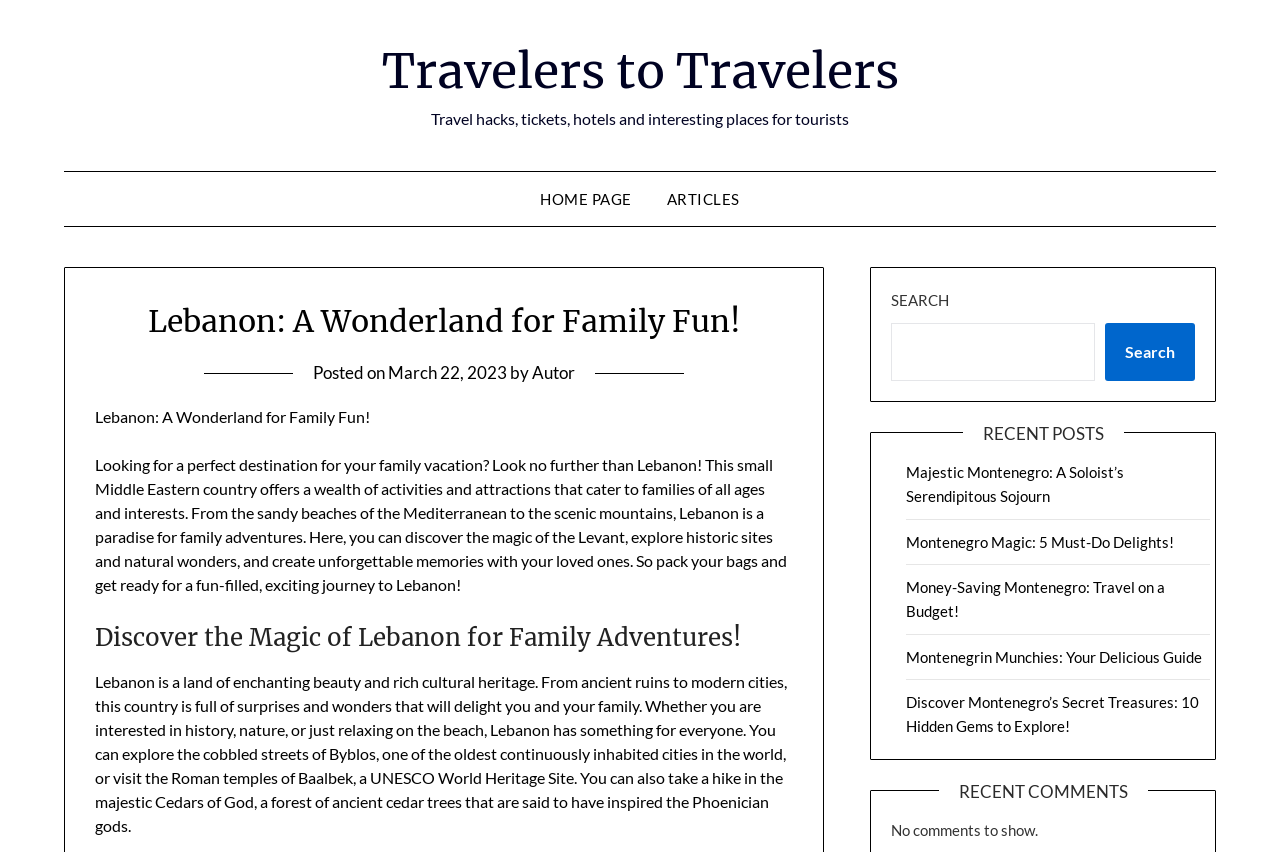What is the topic of the recent posts section?
Utilize the information in the image to give a detailed answer to the question.

I determined the answer by looking at the links in the 'RECENT POSTS' section, which all have titles related to Montenegro, such as 'Majestic Montenegro' and 'Montenegro Magic'.